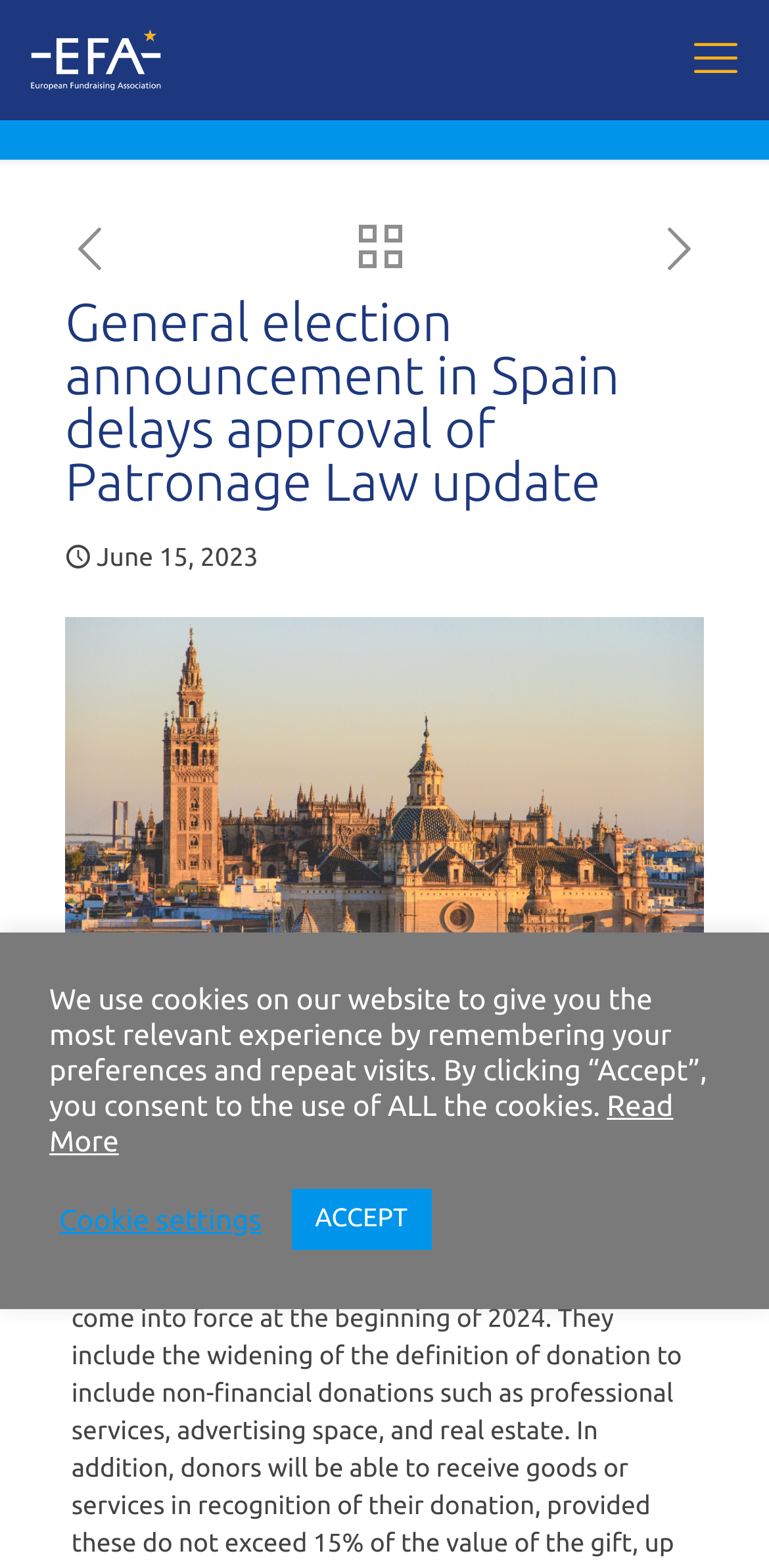Determine the bounding box coordinates of the clickable region to follow the instruction: "read more about the article".

[0.064, 0.694, 0.876, 0.738]